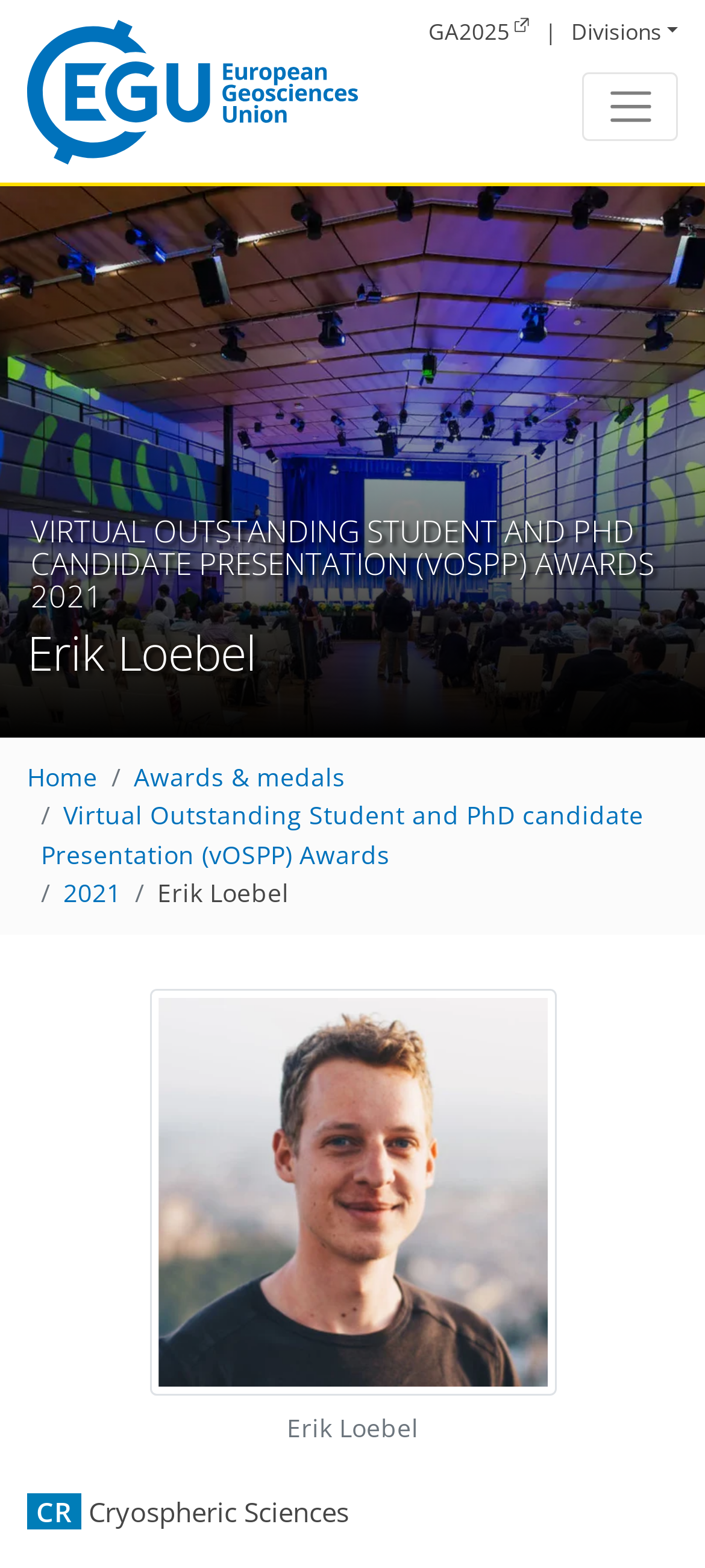Find the bounding box coordinates of the element I should click to carry out the following instruction: "Go to the Divisions page".

[0.81, 0.01, 0.962, 0.029]